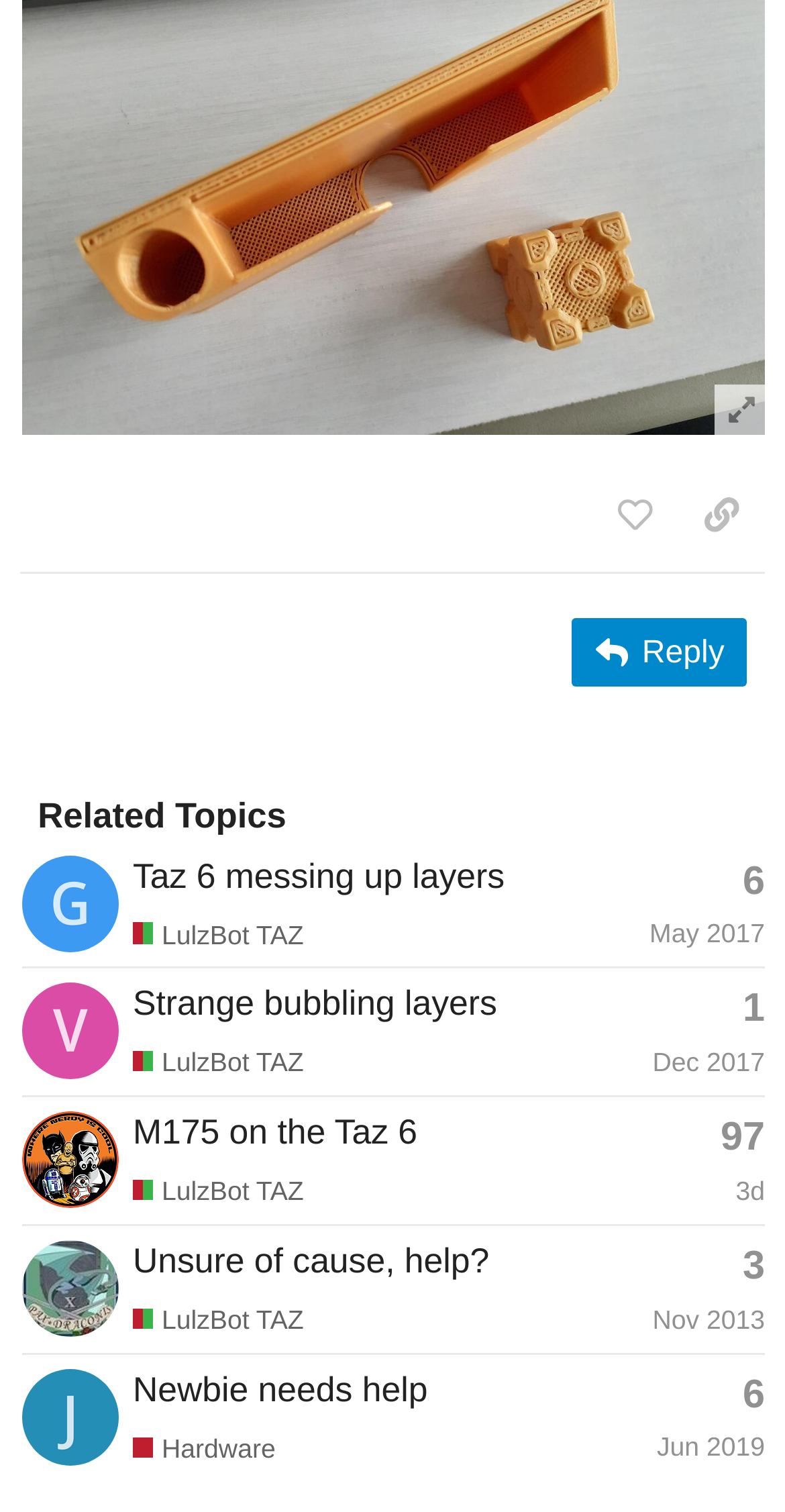Determine the bounding box coordinates of the region to click in order to accomplish the following instruction: "View topic 'M175 on the Taz 6'". Provide the coordinates as four float numbers between 0 and 1, specifically [left, top, right, bottom].

[0.169, 0.735, 0.532, 0.762]